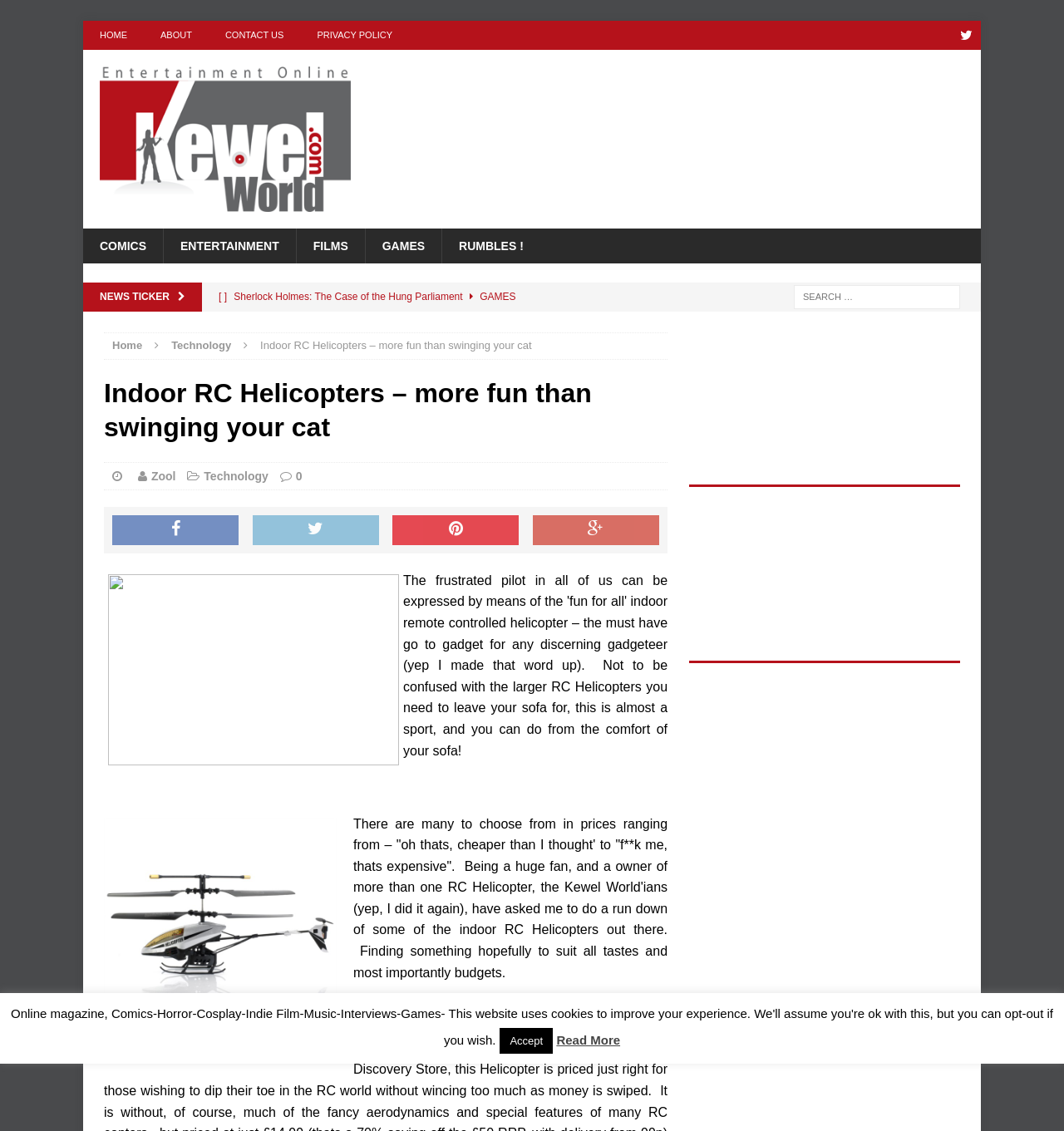Identify the bounding box coordinates for the UI element that matches this description: "contact".

None